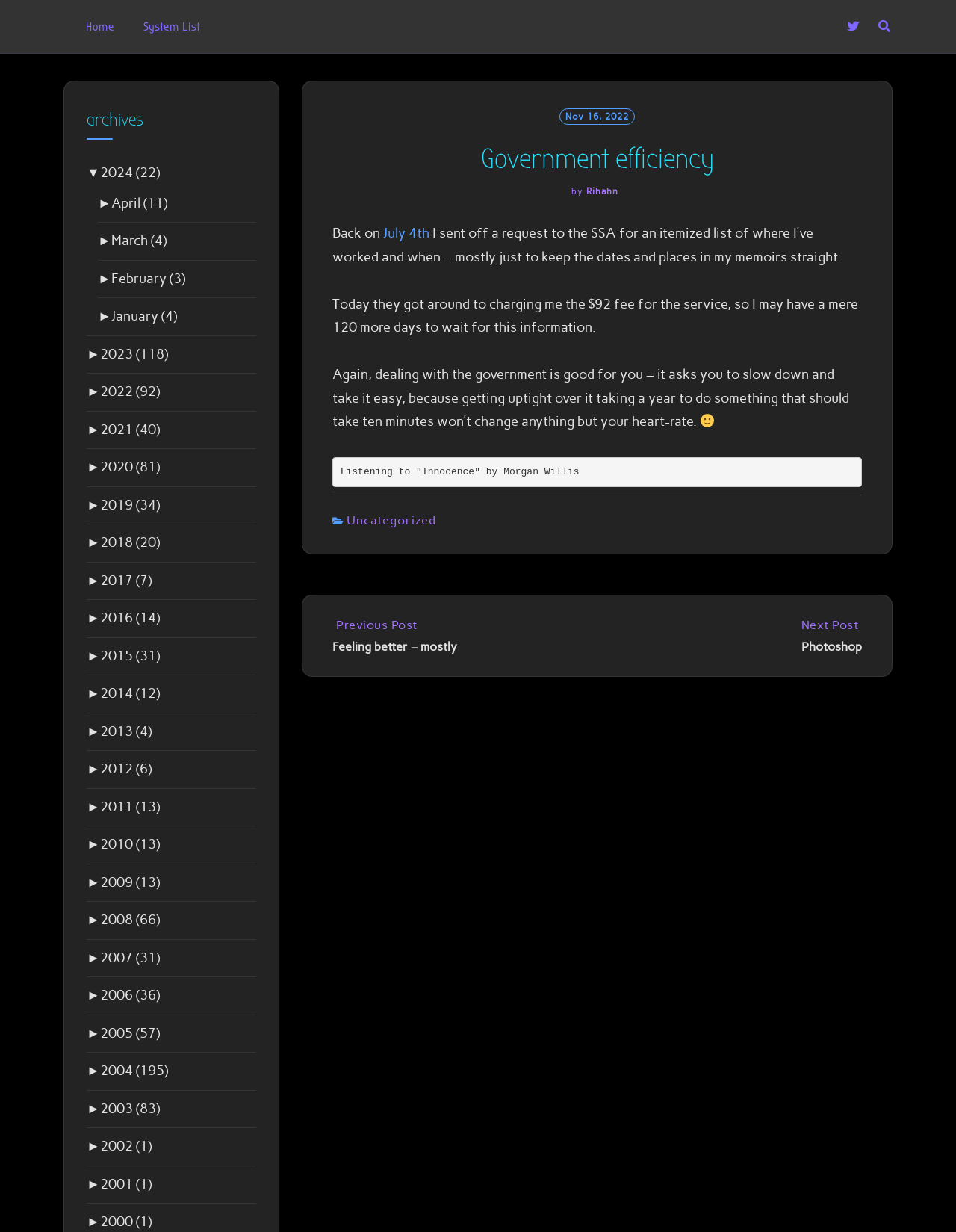Who is the author of the article?
Based on the screenshot, provide your answer in one word or phrase.

Rihahn